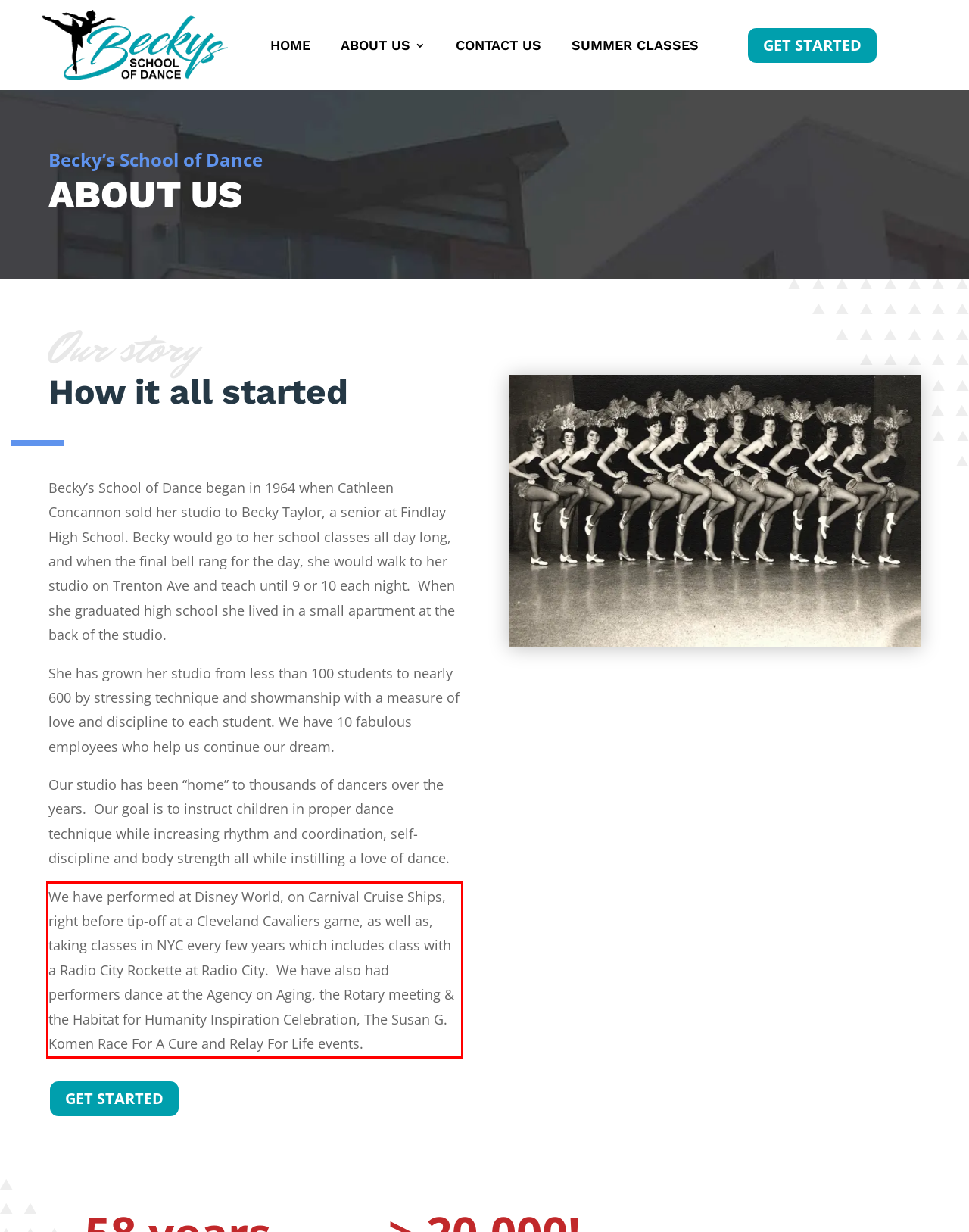With the provided screenshot of a webpage, locate the red bounding box and perform OCR to extract the text content inside it.

We have performed at Disney World, on Carnival Cruise Ships, right before tip-off at a Cleveland Cavaliers game, as well as, taking classes in NYC every few years which includes class with a Radio City Rockette at Radio City. We have also had performers dance at the Agency on Aging, the Rotary meeting & the Habitat for Humanity Inspiration Celebration, The Susan G. Komen Race For A Cure and Relay For Life events.